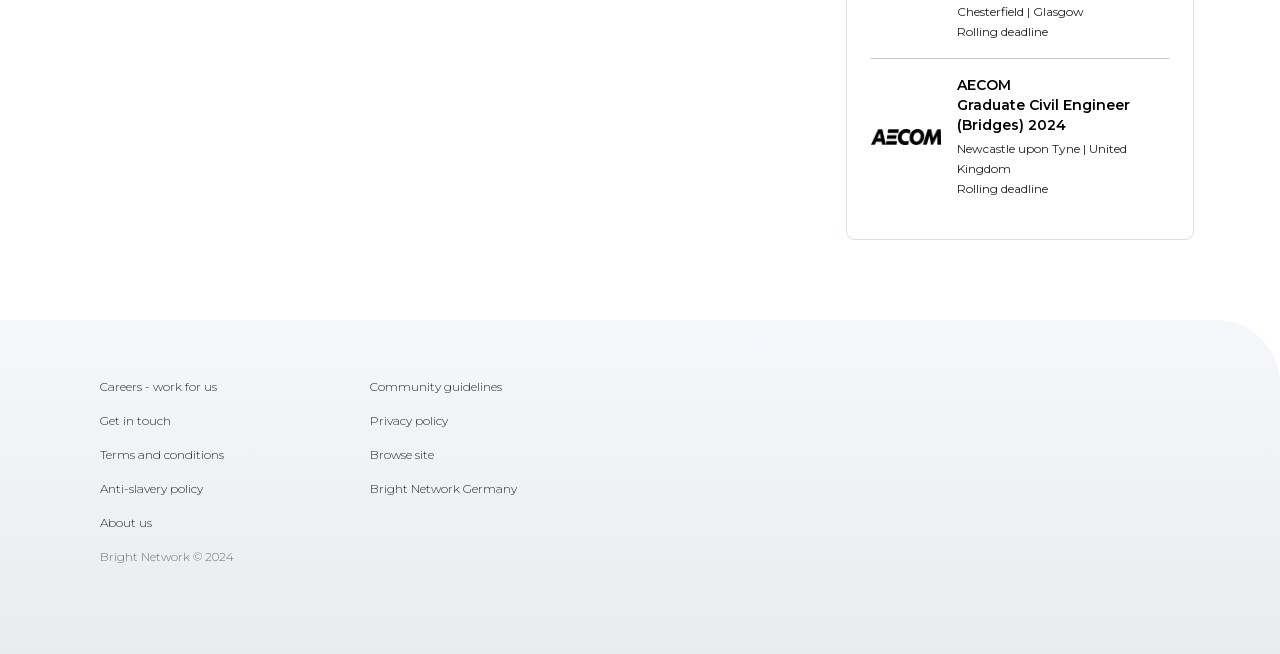Determine the bounding box coordinates for the HTML element mentioned in the following description: "About us". The coordinates should be a list of four floats ranging from 0 to 1, represented as [left, top, right, bottom].

[0.078, 0.774, 0.289, 0.826]